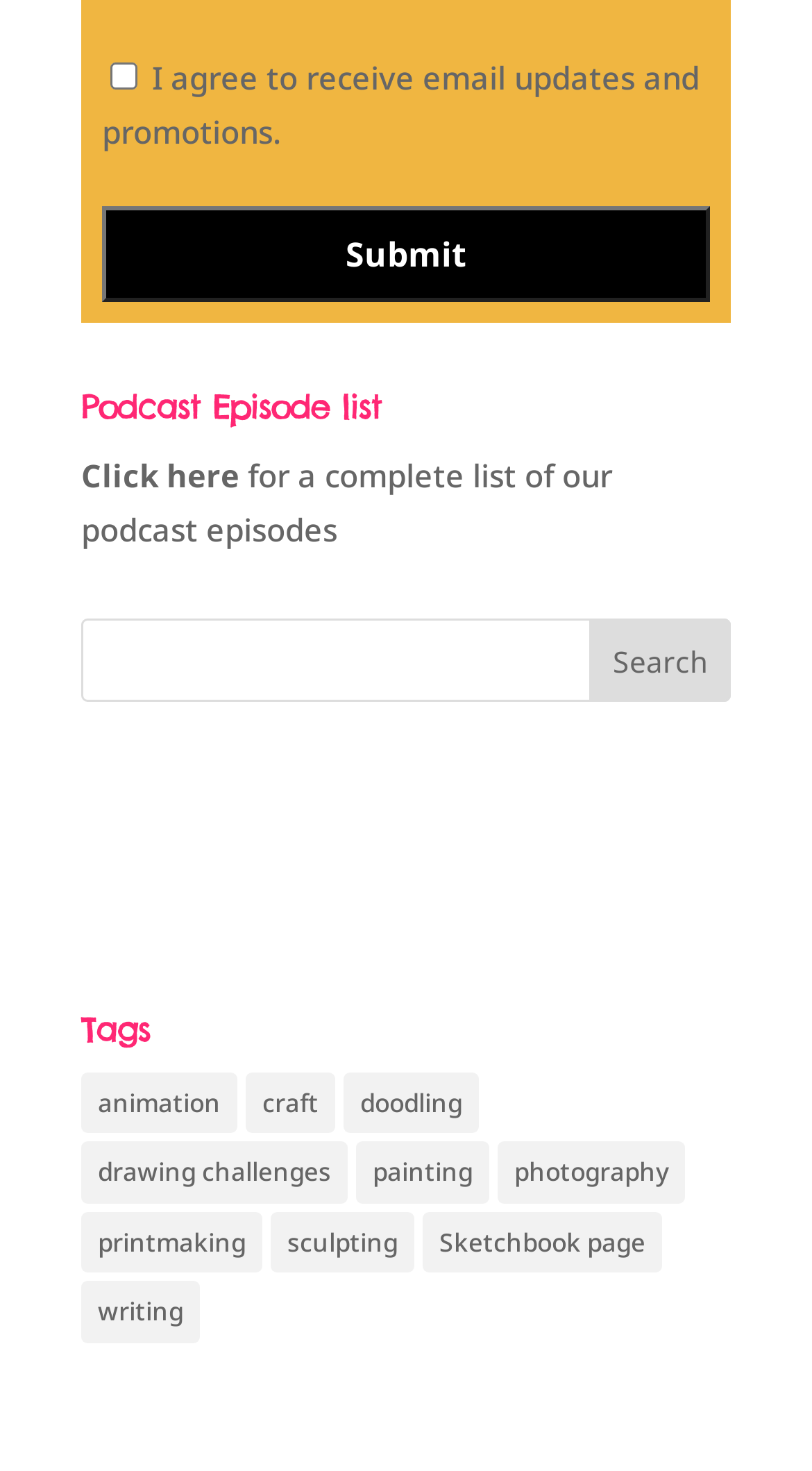Provide a brief response in the form of a single word or phrase:
What is the purpose of the checkbox?

To receive email updates